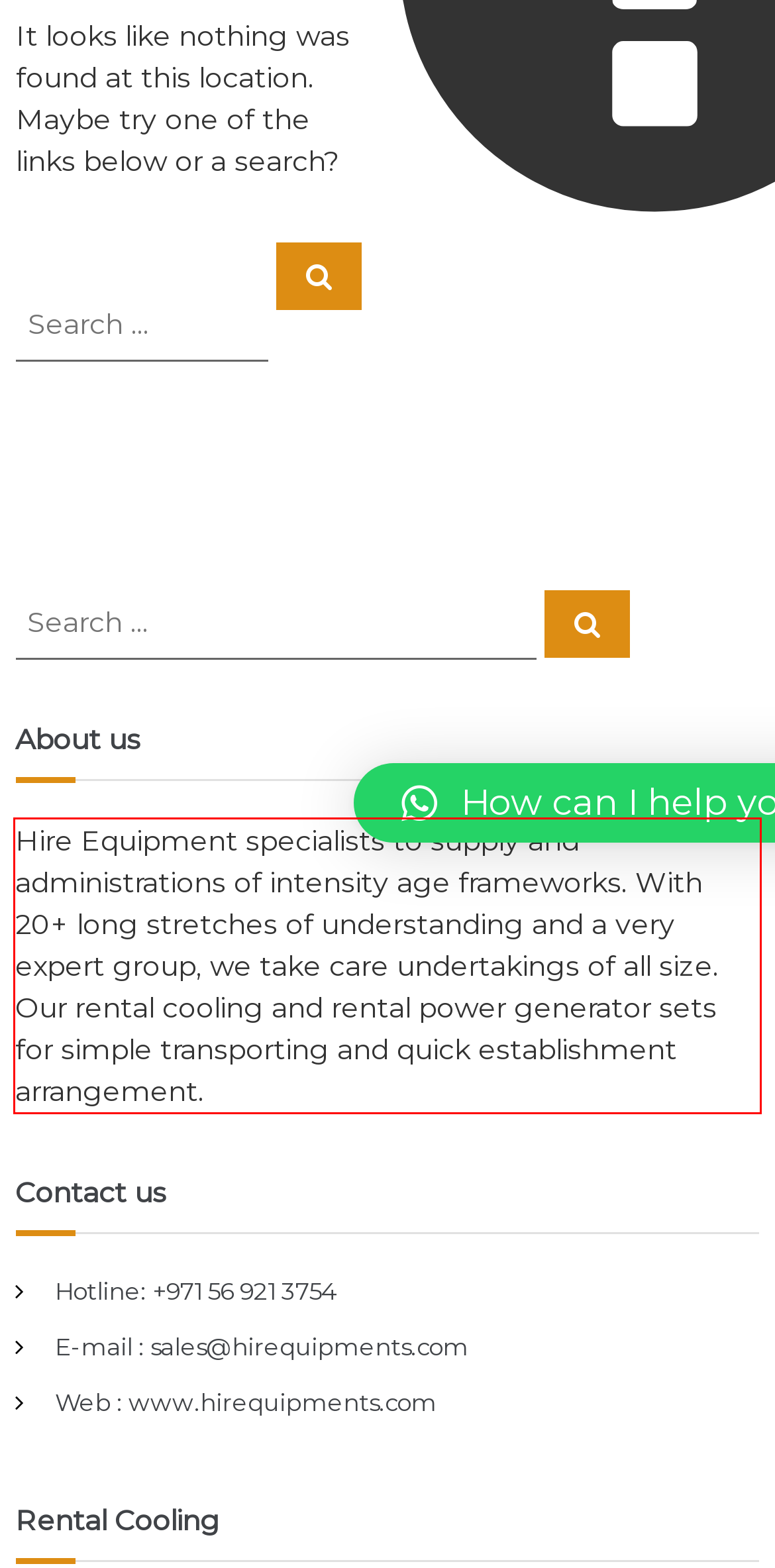View the screenshot of the webpage and identify the UI element surrounded by a red bounding box. Extract the text contained within this red bounding box.

Hire Equipment specialists to supply and administrations of intensity age frameworks. With 20+ long stretches of understanding and a very expert group, we take care undertakings of all size. Our rental cooling and rental power generator sets for simple transporting and quick establishment arrangement.